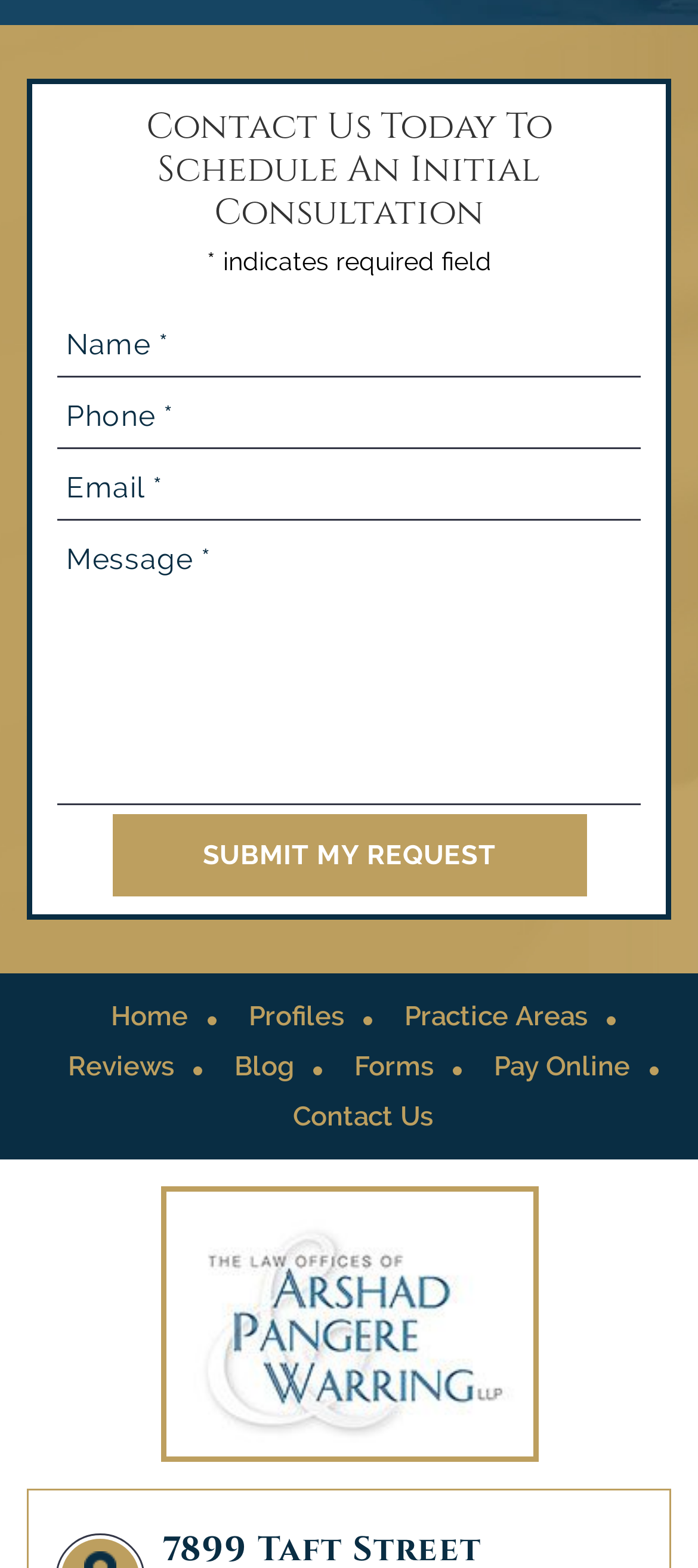How many links are there in the footer?
Please provide a comprehensive and detailed answer to the question.

I examined the links in the footer section of the webpage and found seven links, including 'Home', 'Profiles', 'Practice Areas', 'Reviews', 'Blog', 'Forms', and 'Pay Online'.